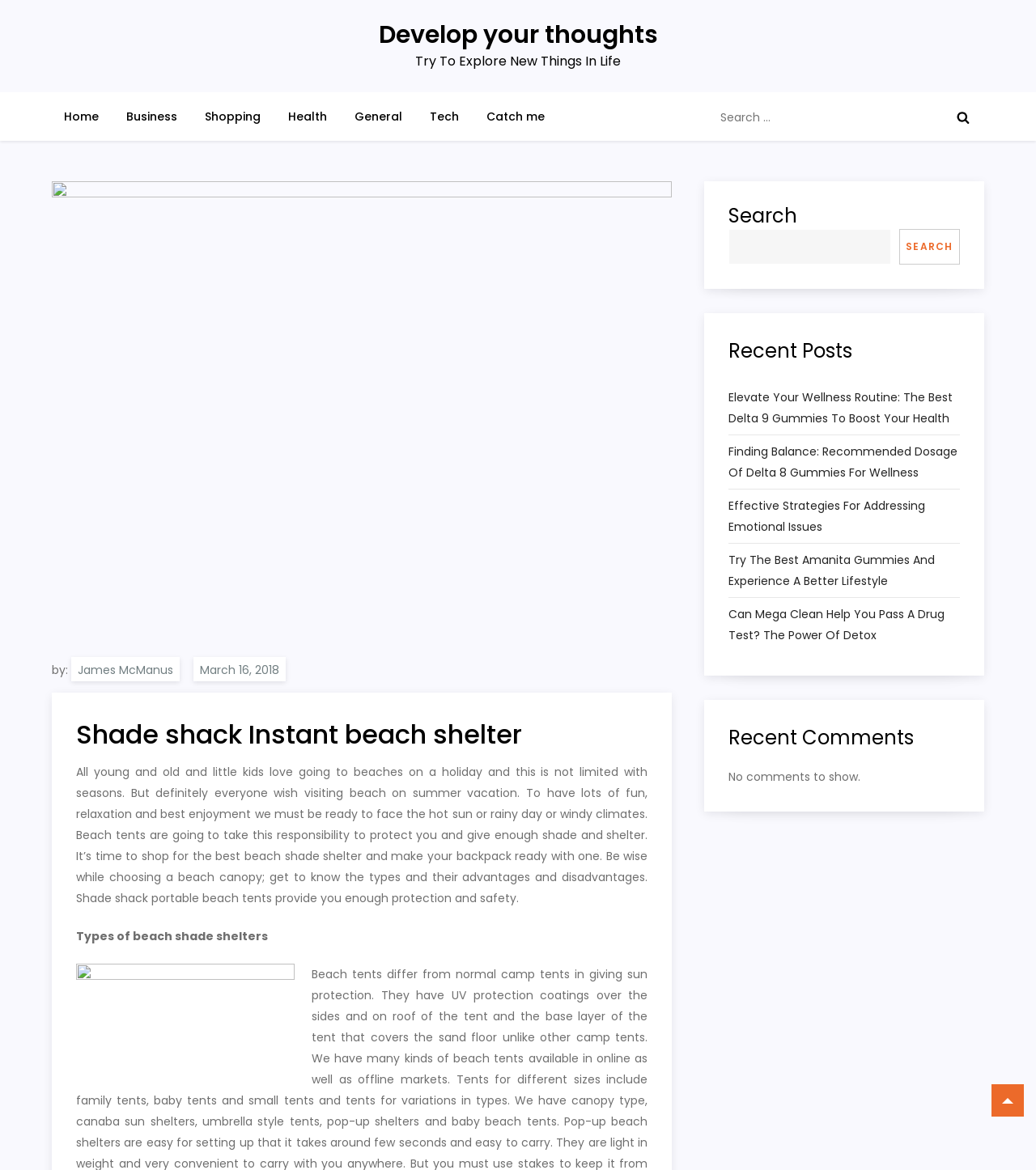Given the element description: "General", predict the bounding box coordinates of this UI element. The coordinates must be four float numbers between 0 and 1, given as [left, top, right, bottom].

[0.33, 0.079, 0.4, 0.12]